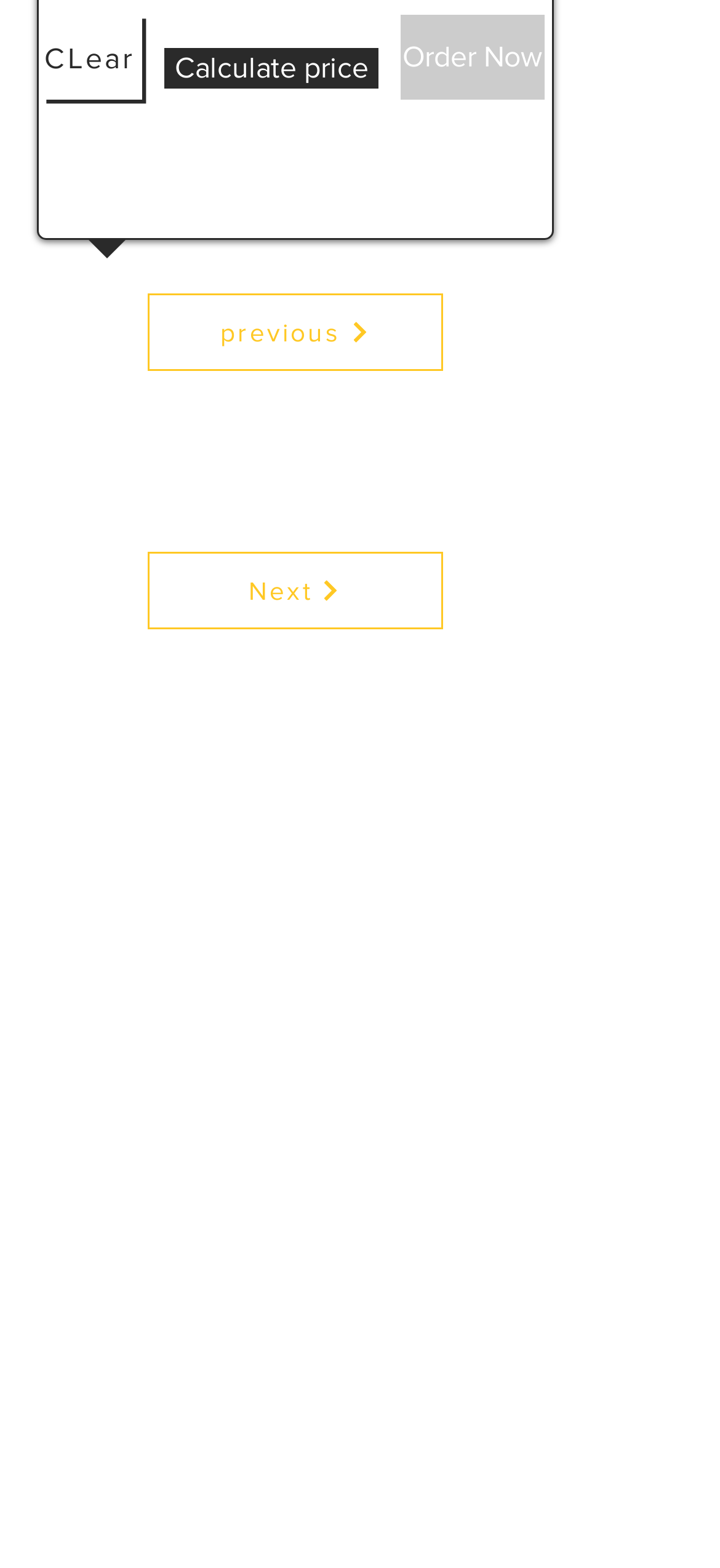Reply to the question below using a single word or brief phrase:
What is the company's phone number?

954 200 1275